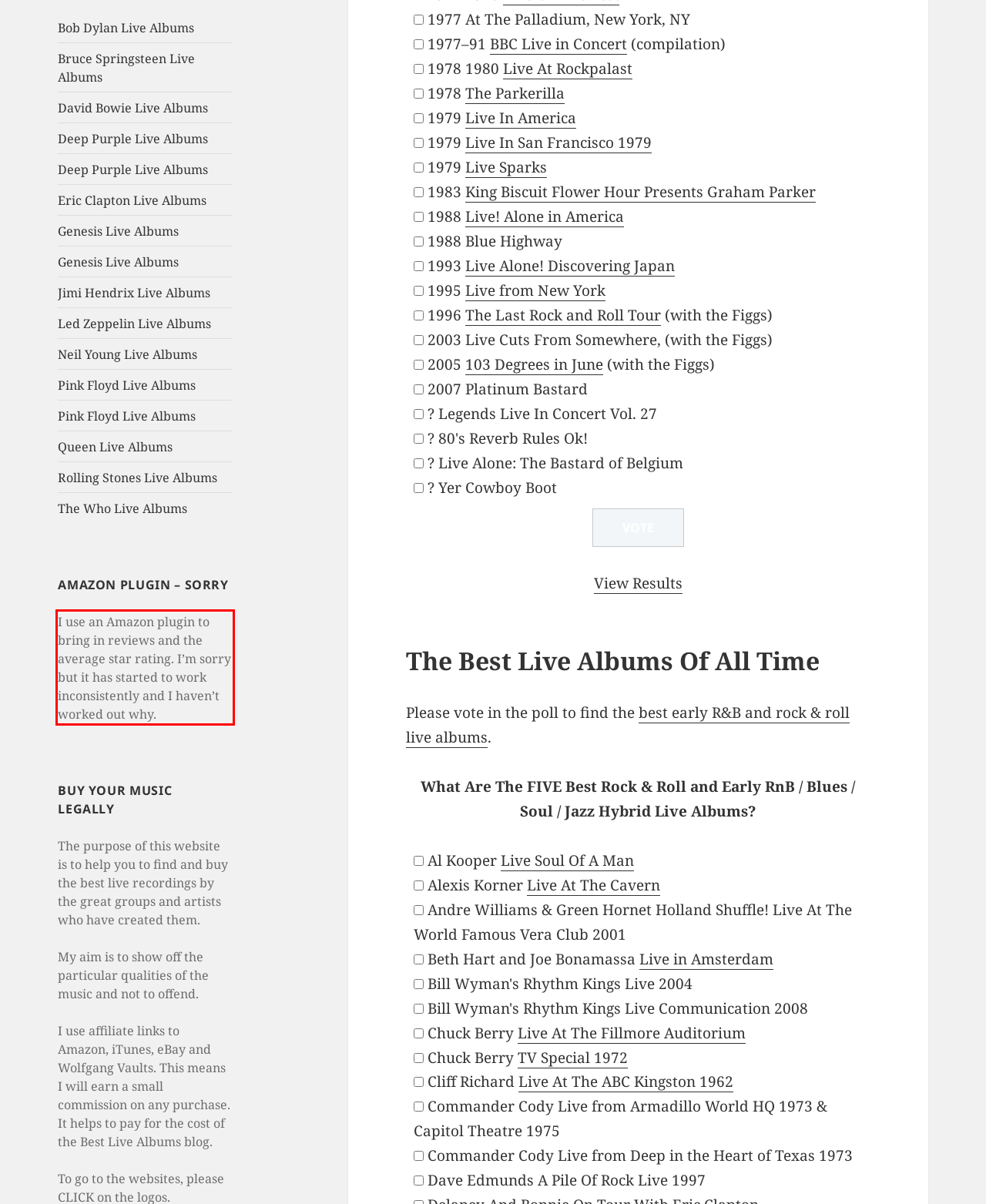Identify the text inside the red bounding box on the provided webpage screenshot by performing OCR.

I use an Amazon plugin to bring in reviews and the average star rating. I’m sorry but it has started to work inconsistently and I haven’t worked out why.